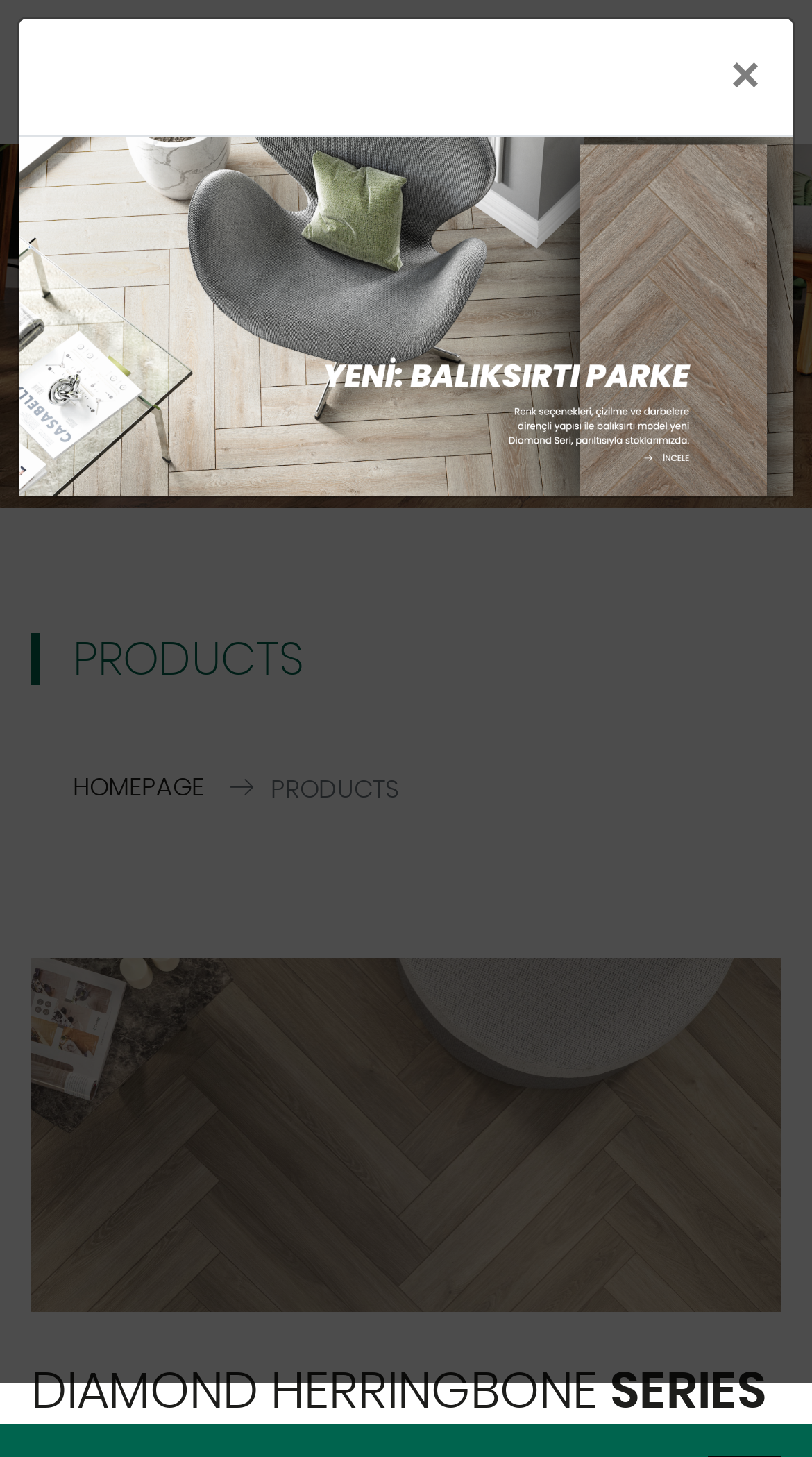Give a one-word or one-phrase response to the question: 
What is the name of the product series below the image?

DIAMOND HERRINGBONE SERIES